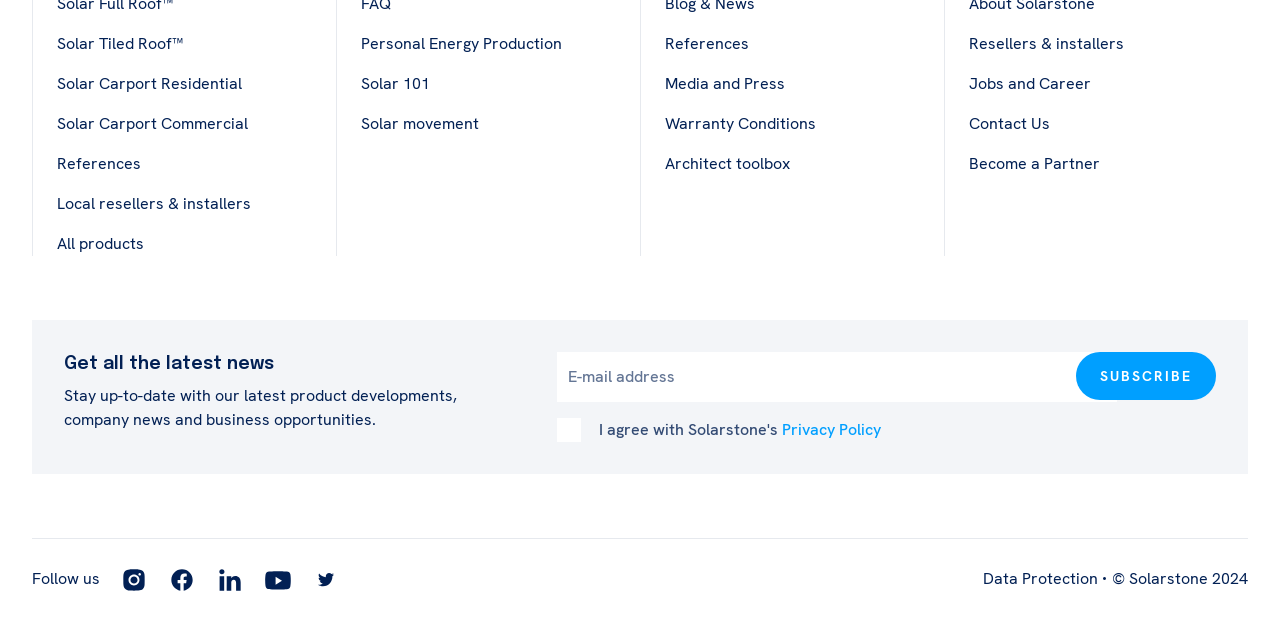Provide the bounding box coordinates of the area you need to click to execute the following instruction: "Read about Vidhaata Consulting Leads Candidates to Victory with Cutting-Edge GenAI in Recent Elections".

None